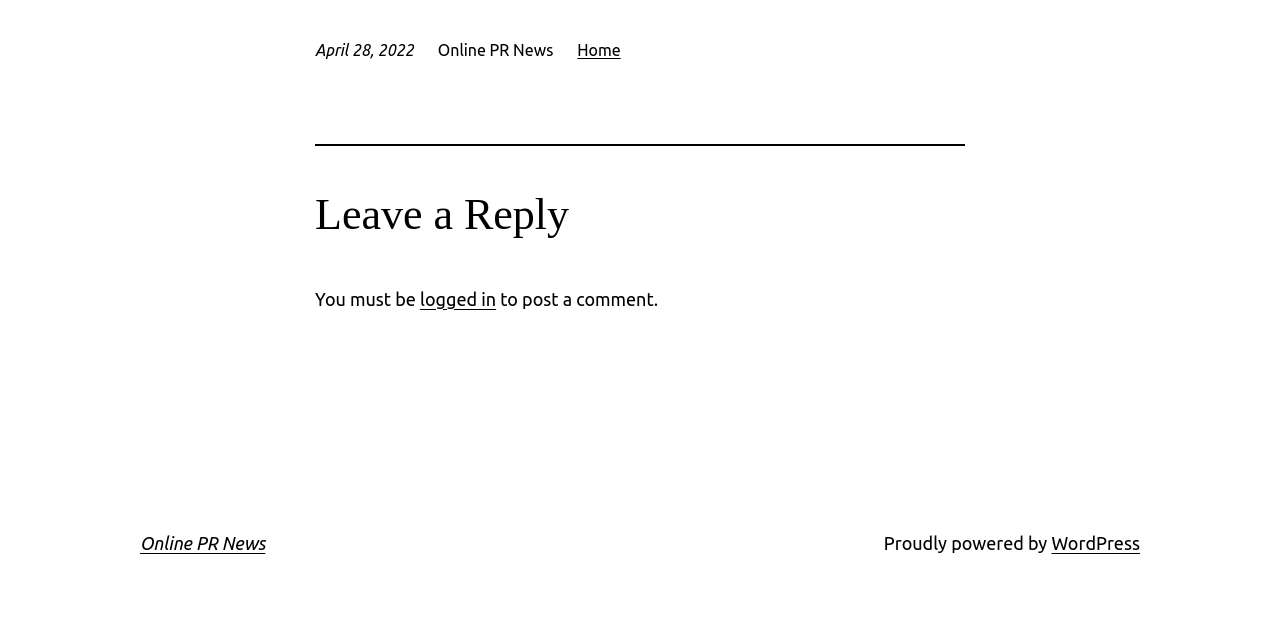Identify the bounding box of the HTML element described as: "Online PR News".

[0.109, 0.857, 0.207, 0.89]